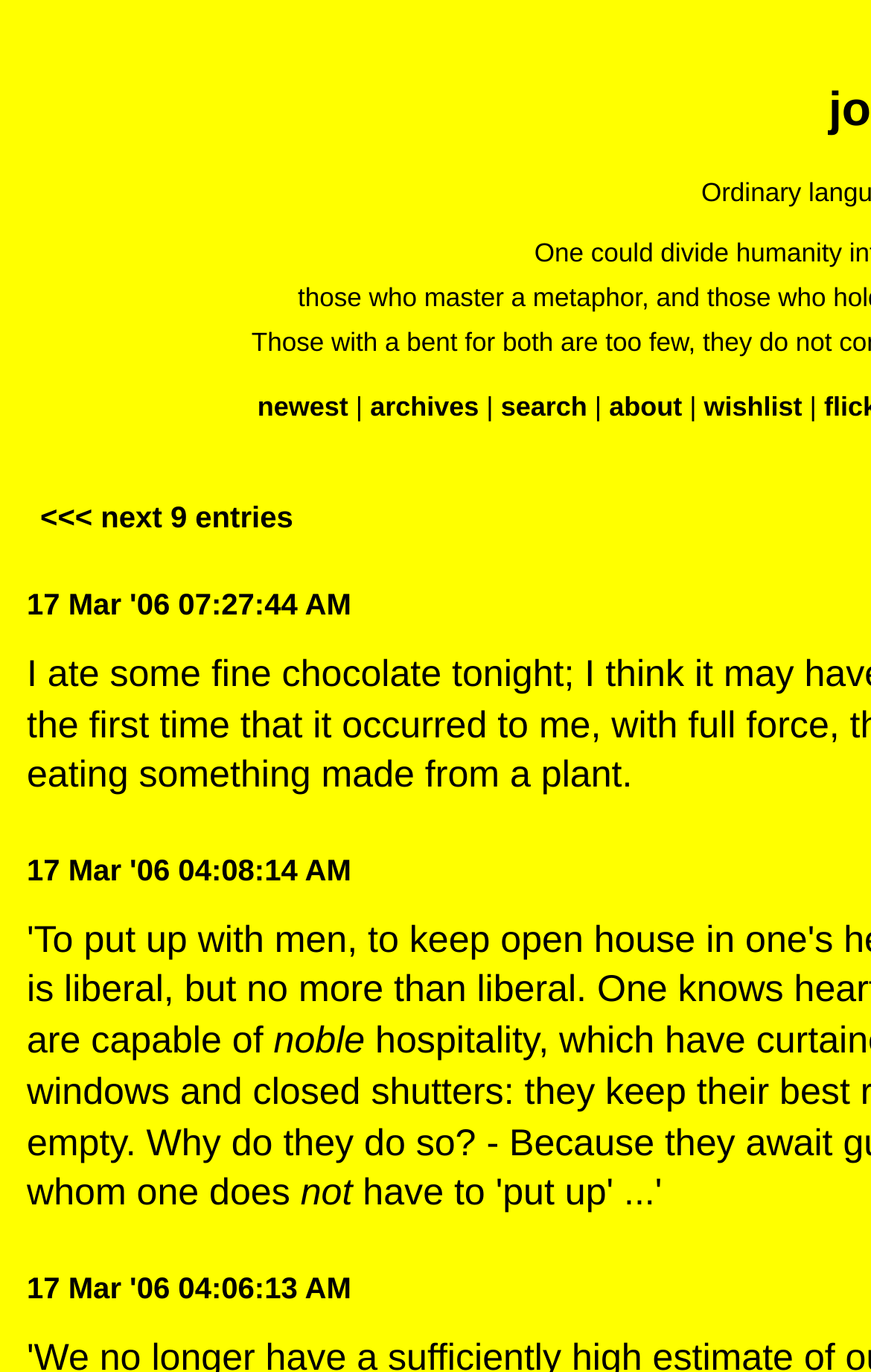Please identify the bounding box coordinates of the element's region that should be clicked to execute the following instruction: "view next 9 entries". The bounding box coordinates must be four float numbers between 0 and 1, i.e., [left, top, right, bottom].

[0.046, 0.365, 0.337, 0.389]